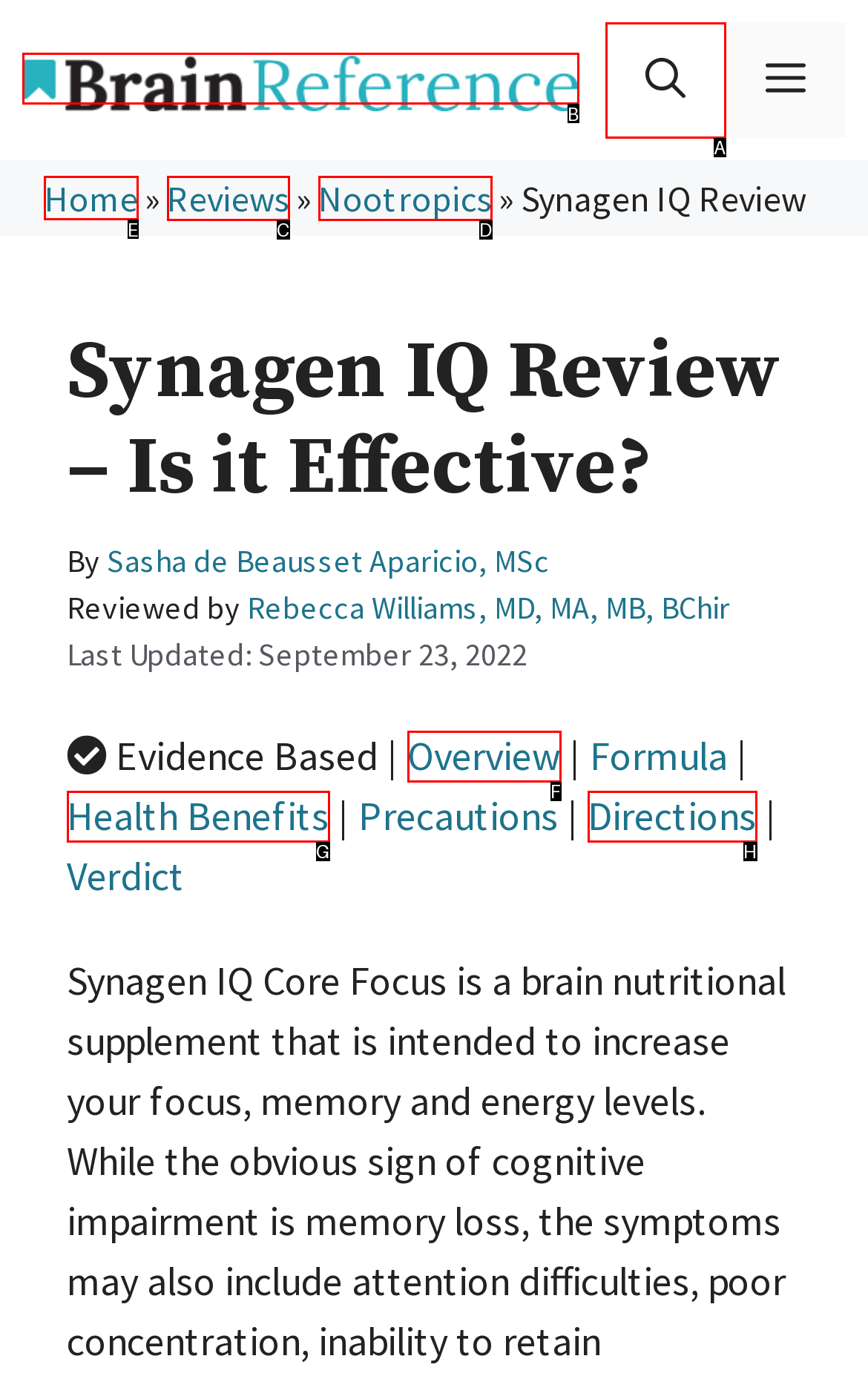Identify which lettered option to click to carry out the task: View source of the page. Provide the letter as your answer.

None